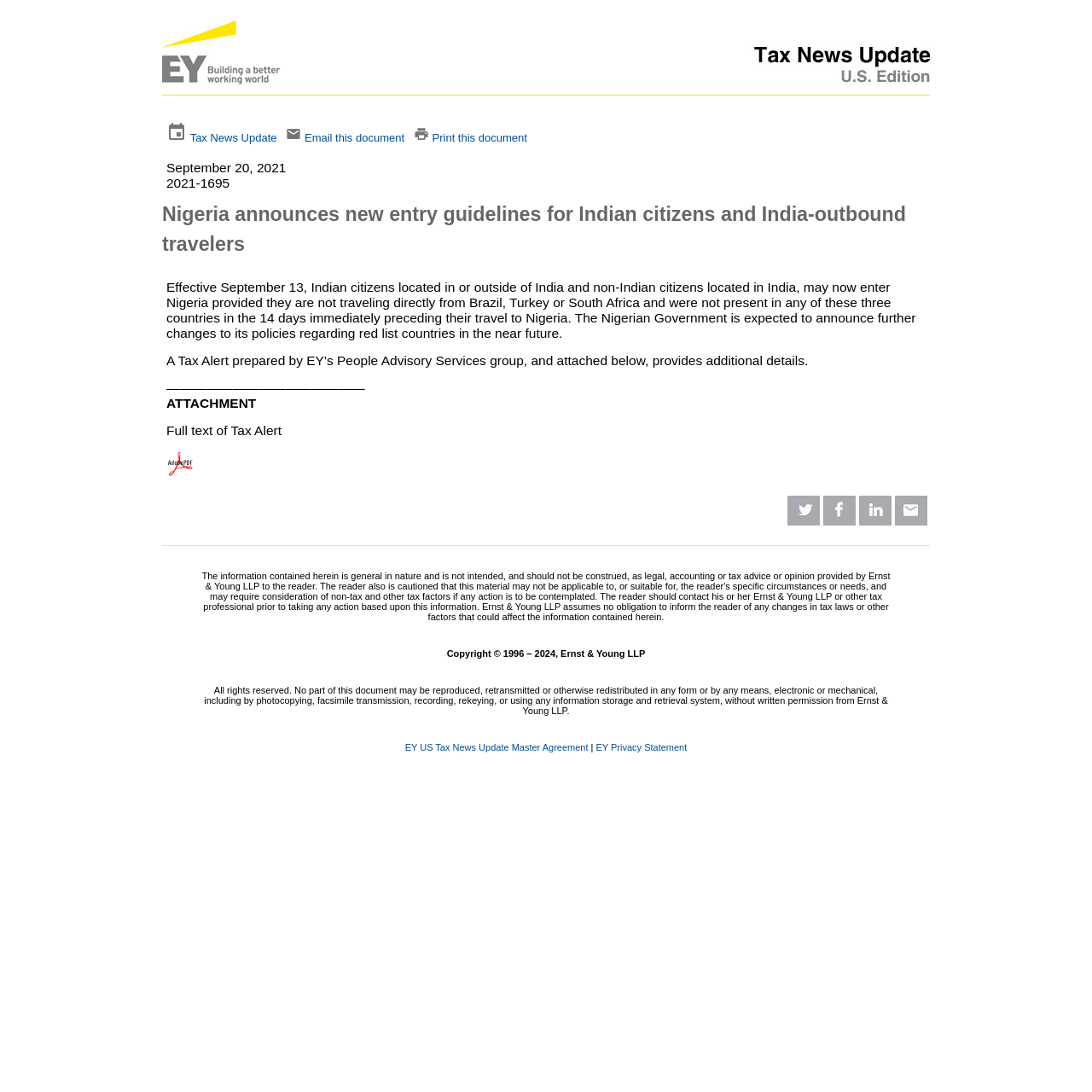Determine the bounding box coordinates of the region I should click to achieve the following instruction: "Print this document". Ensure the bounding box coordinates are four float numbers between 0 and 1, i.e., [left, top, right, bottom].

[0.396, 0.12, 0.483, 0.132]